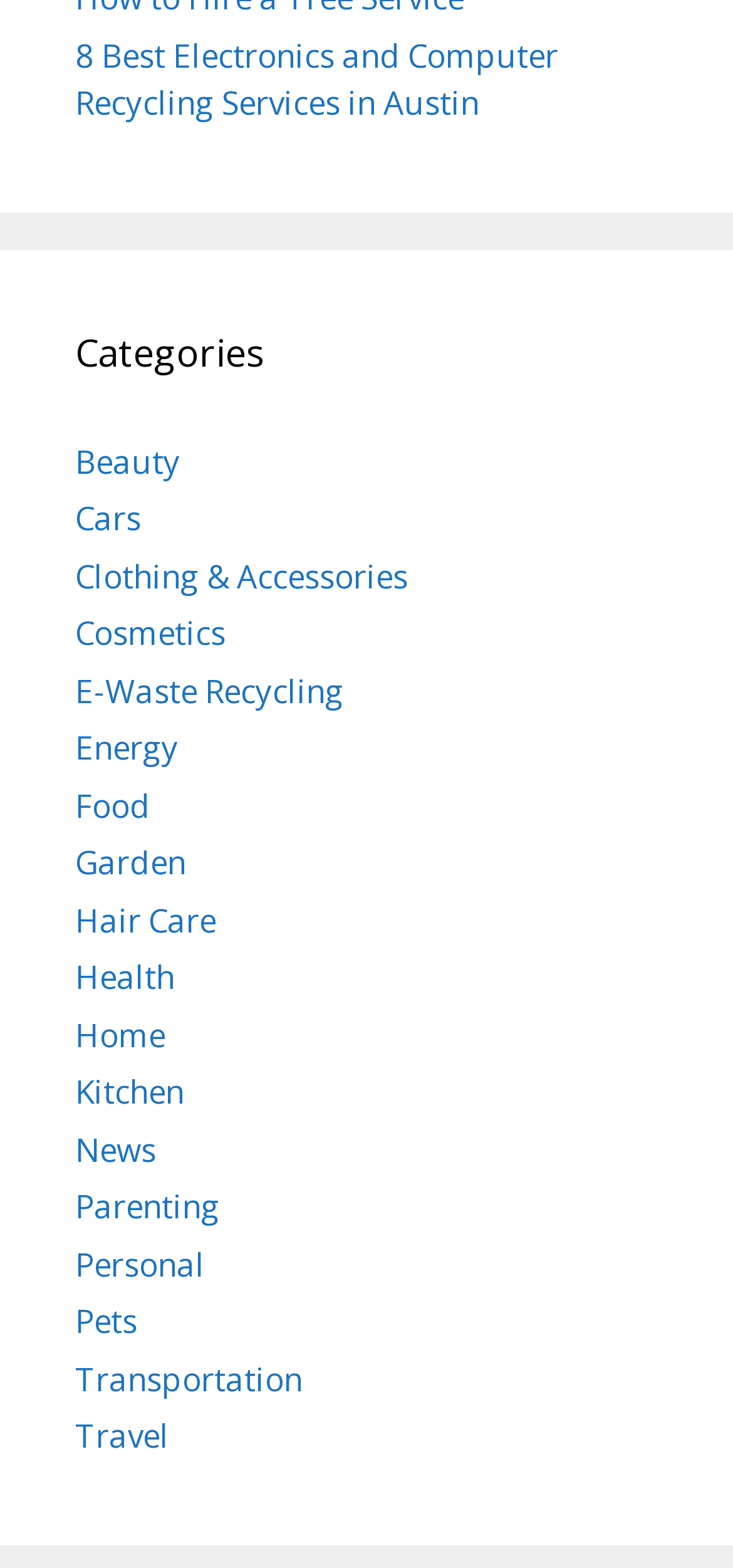How many characters are in the text of the first link under 'Categories'? Using the information from the screenshot, answer with a single word or phrase.

6